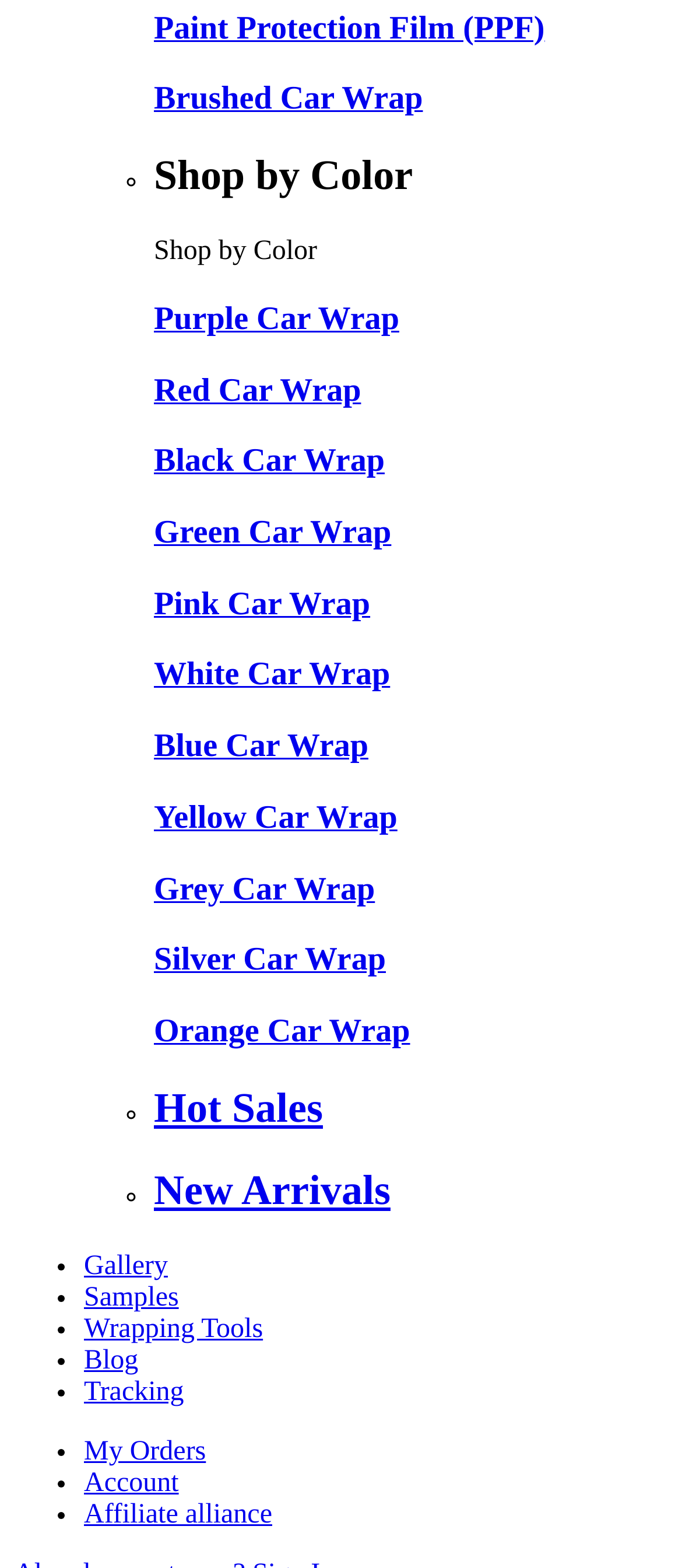Please identify the bounding box coordinates of the element on the webpage that should be clicked to follow this instruction: "Explore Brushed Car Wrap". The bounding box coordinates should be given as four float numbers between 0 and 1, formatted as [left, top, right, bottom].

[0.226, 0.052, 0.62, 0.075]